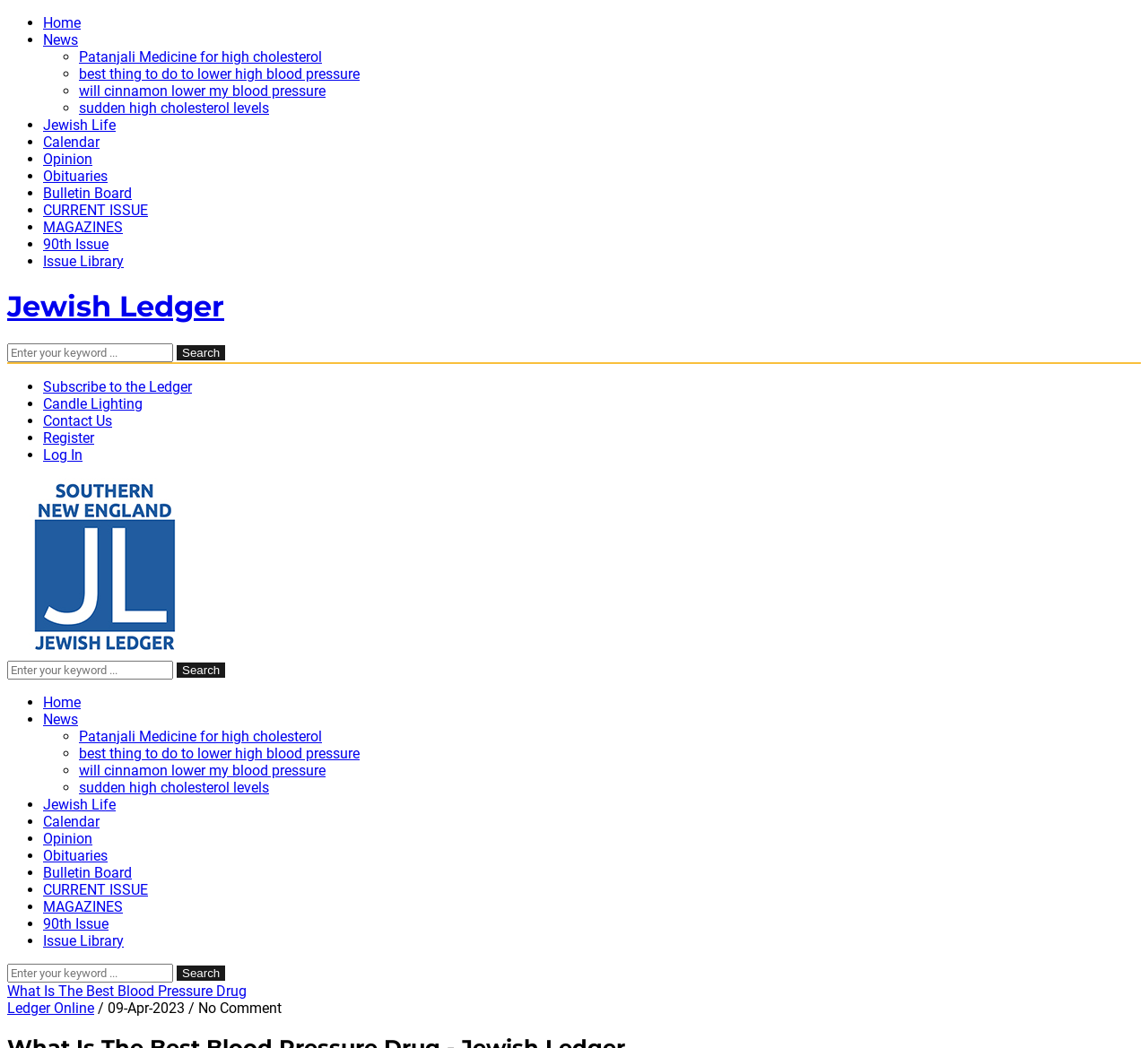Extract the bounding box coordinates for the HTML element that matches this description: "Obituaries". The coordinates should be four float numbers between 0 and 1, i.e., [left, top, right, bottom].

[0.038, 0.16, 0.094, 0.176]